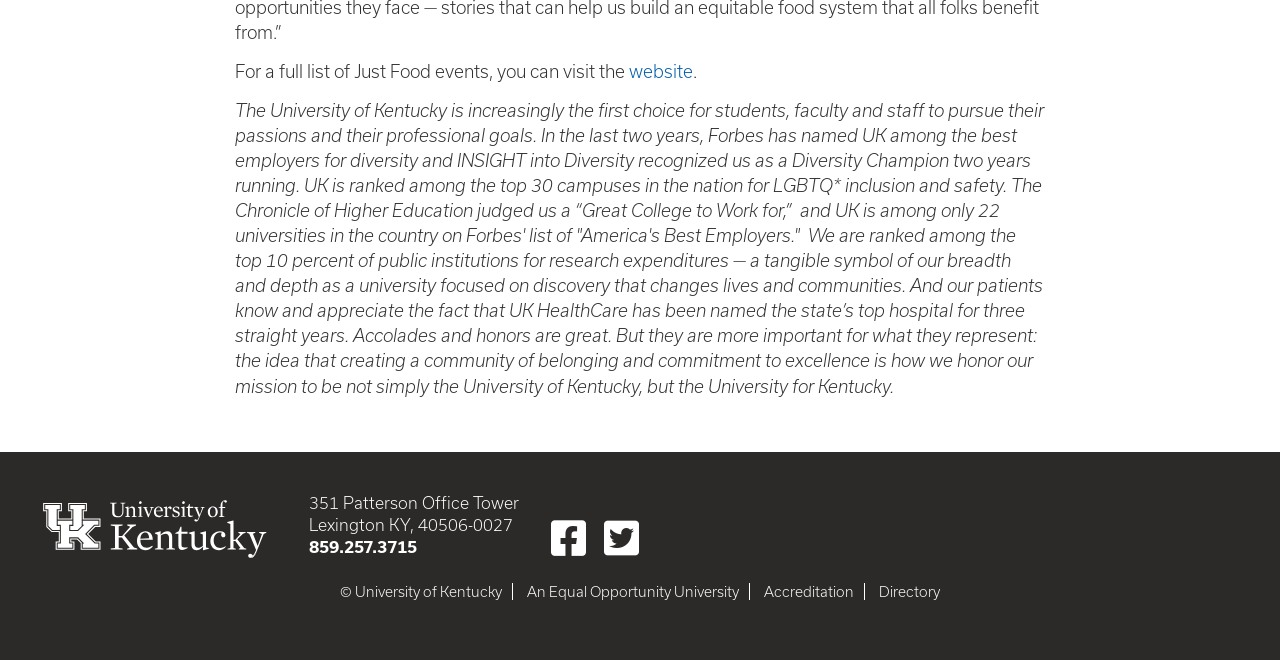Highlight the bounding box of the UI element that corresponds to this description: "title="Facebook"".

[0.43, 0.785, 0.458, 0.847]